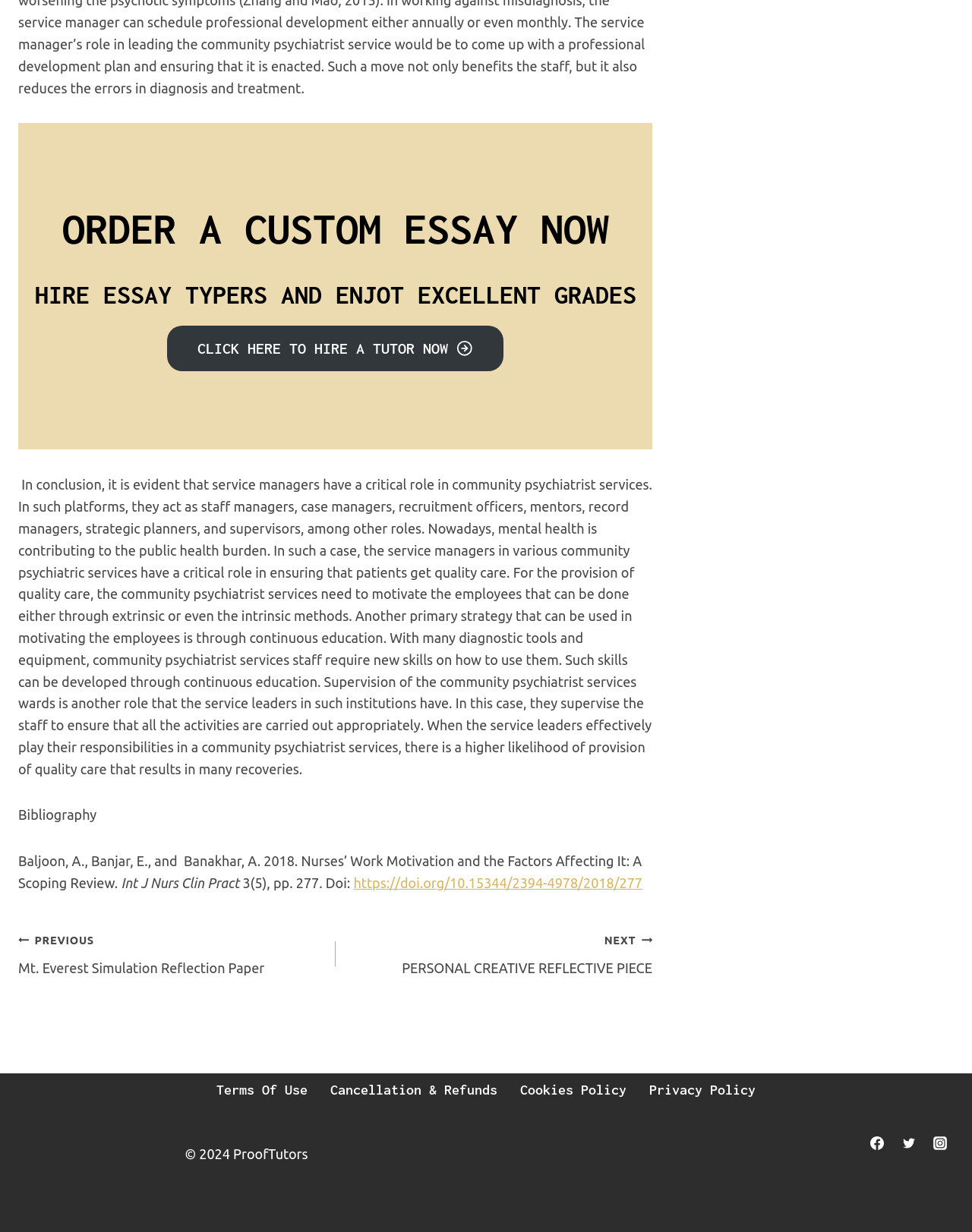Please determine the bounding box coordinates of the element to click on in order to accomplish the following task: "Follow on Facebook". Ensure the coordinates are four float numbers ranging from 0 to 1, i.e., [left, top, right, bottom].

[0.888, 0.917, 0.917, 0.939]